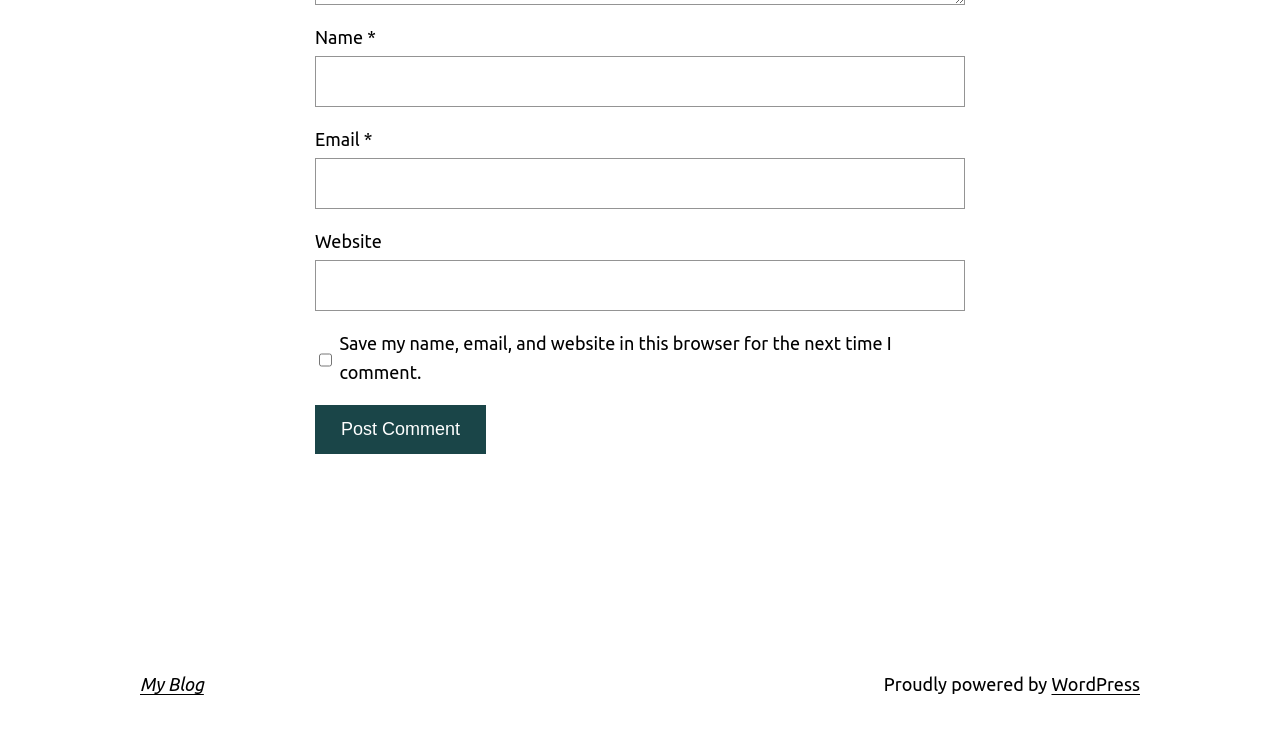Answer the question using only one word or a concise phrase: Is the 'Website' field required?

No